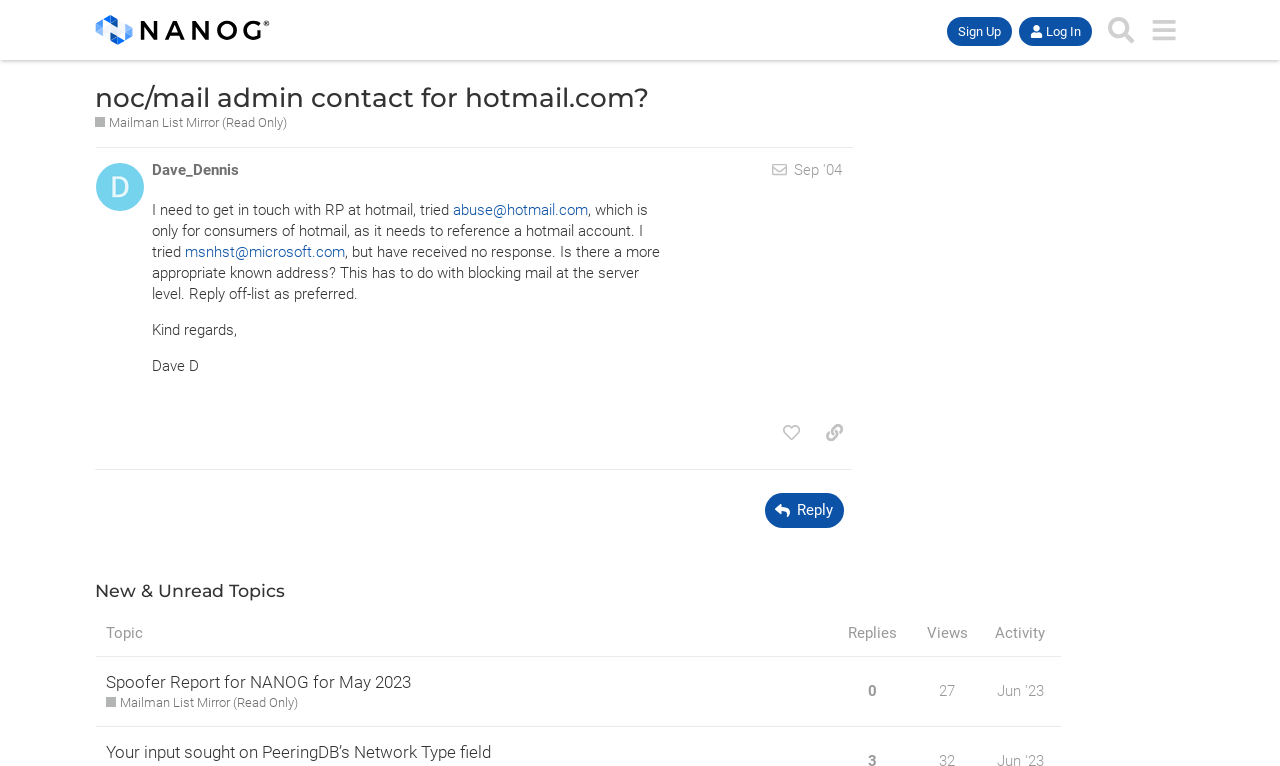Locate the bounding box of the UI element with the following description: "0".

[0.674, 0.873, 0.689, 0.932]